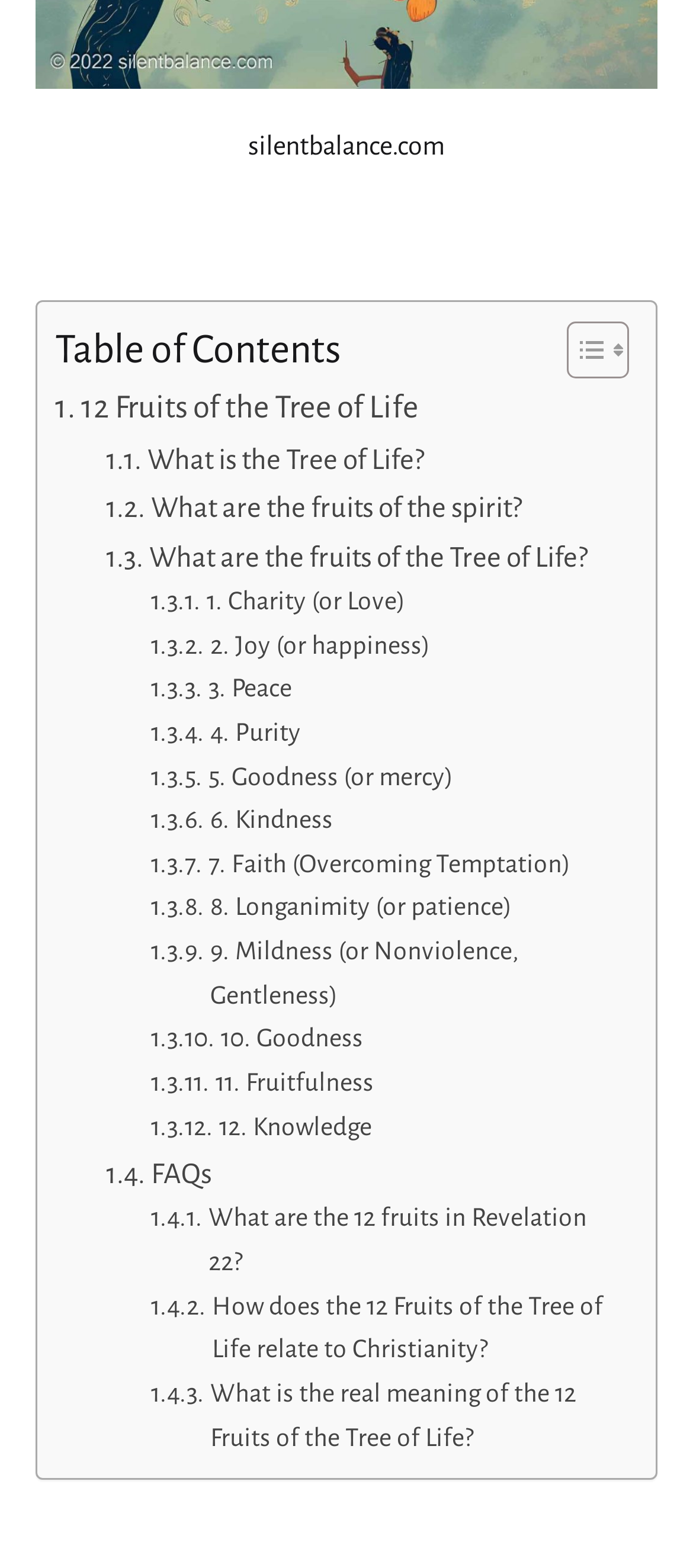Locate the bounding box coordinates of the element you need to click to accomplish the task described by this instruction: "Toggle Table of Content".

[0.779, 0.204, 0.895, 0.242]